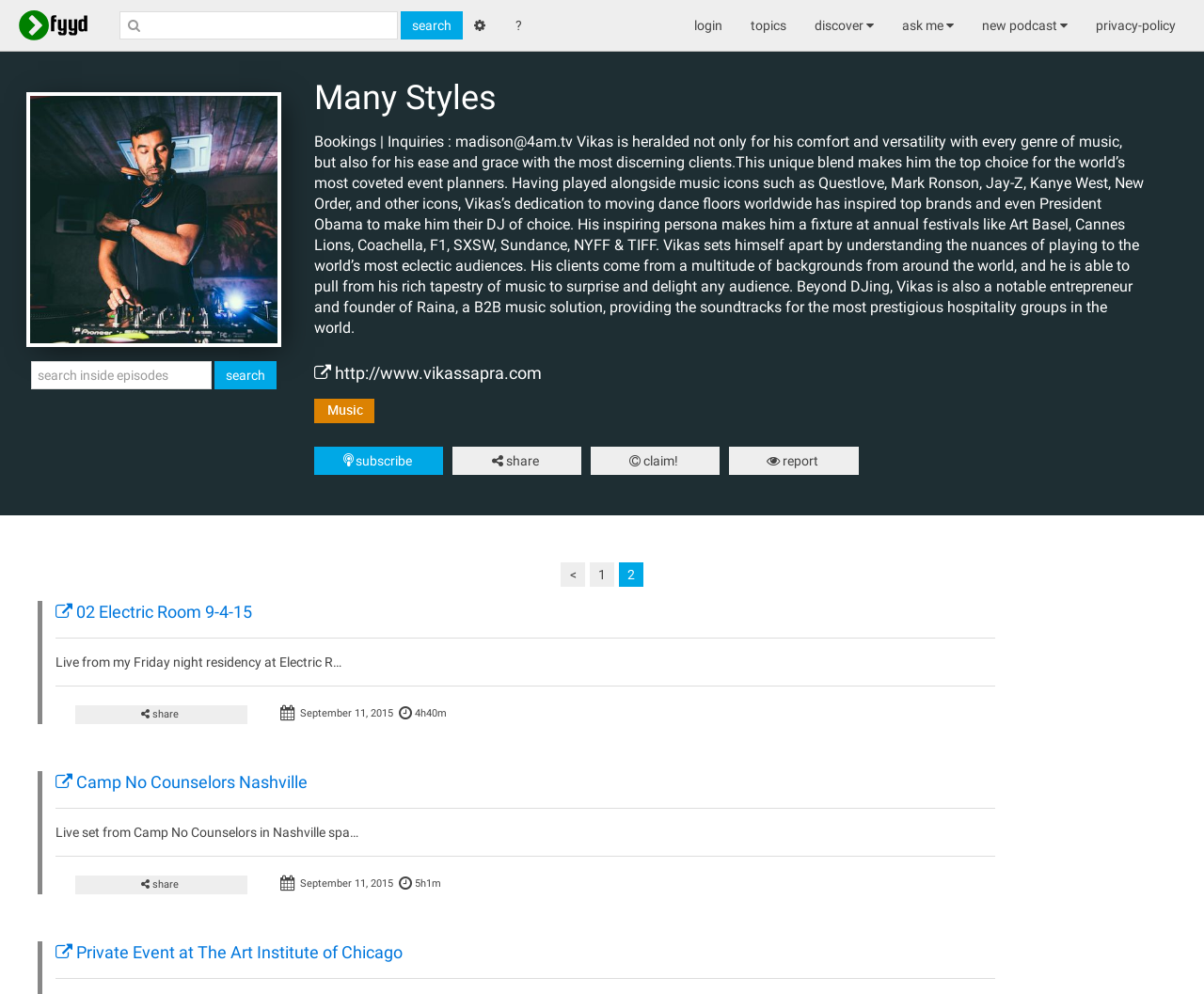Please identify the bounding box coordinates for the region that you need to click to follow this instruction: "visit the Many Styles page".

[0.022, 0.212, 0.234, 0.227]